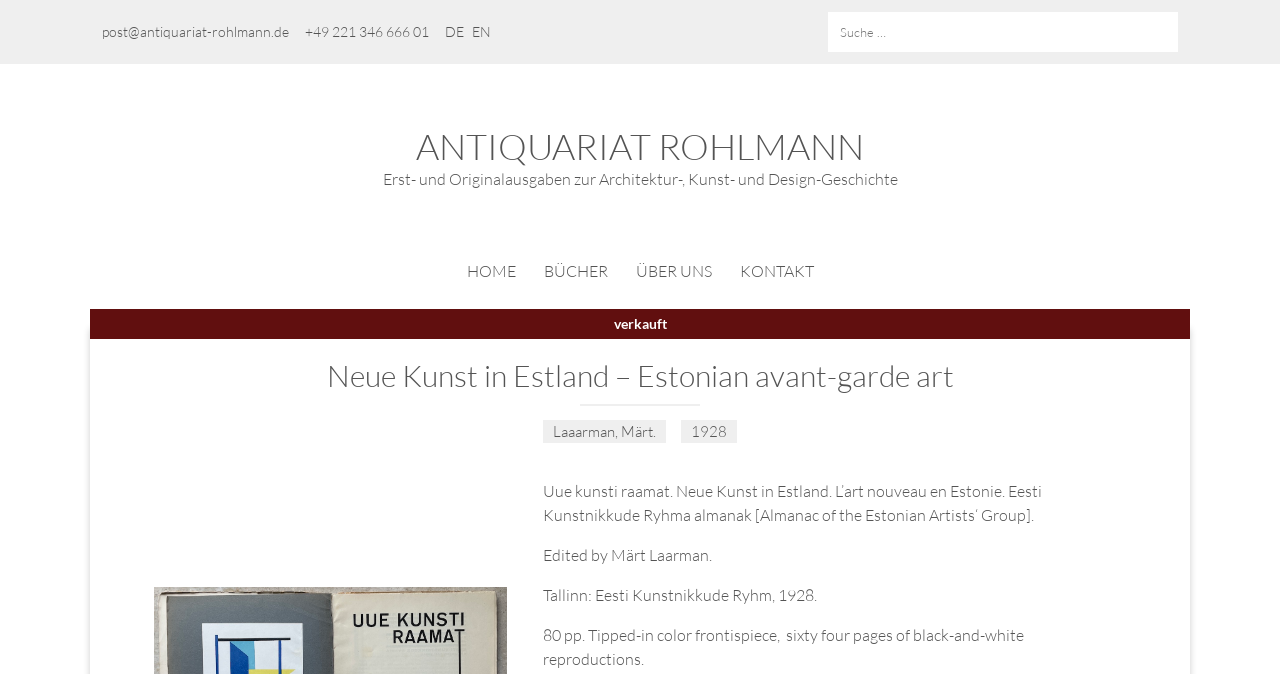Who is the editor of the book?
Refer to the screenshot and answer in one word or phrase.

Märt Laarman